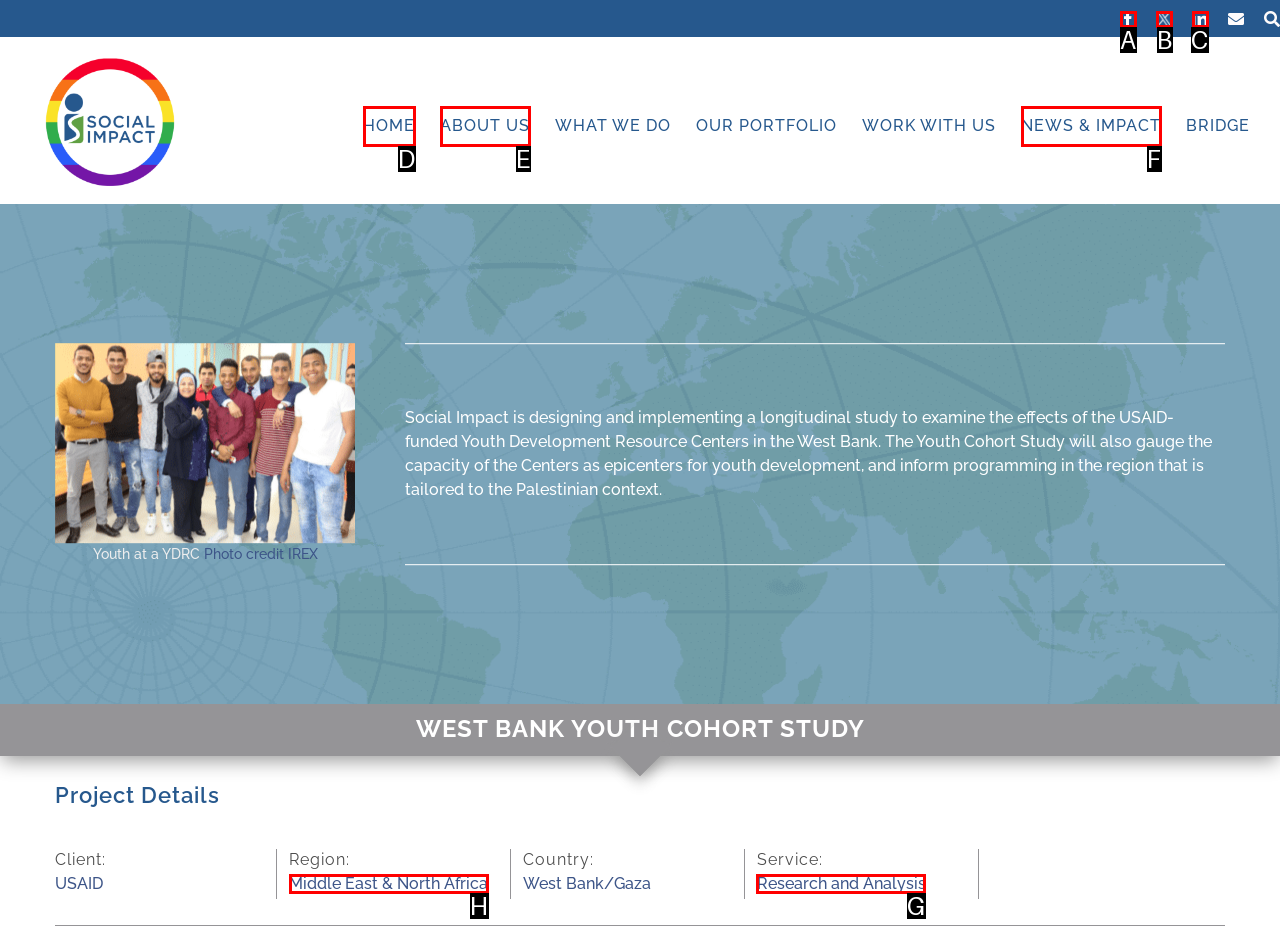Identify the appropriate choice to fulfill this task: Explore Research and Analysis service
Respond with the letter corresponding to the correct option.

G